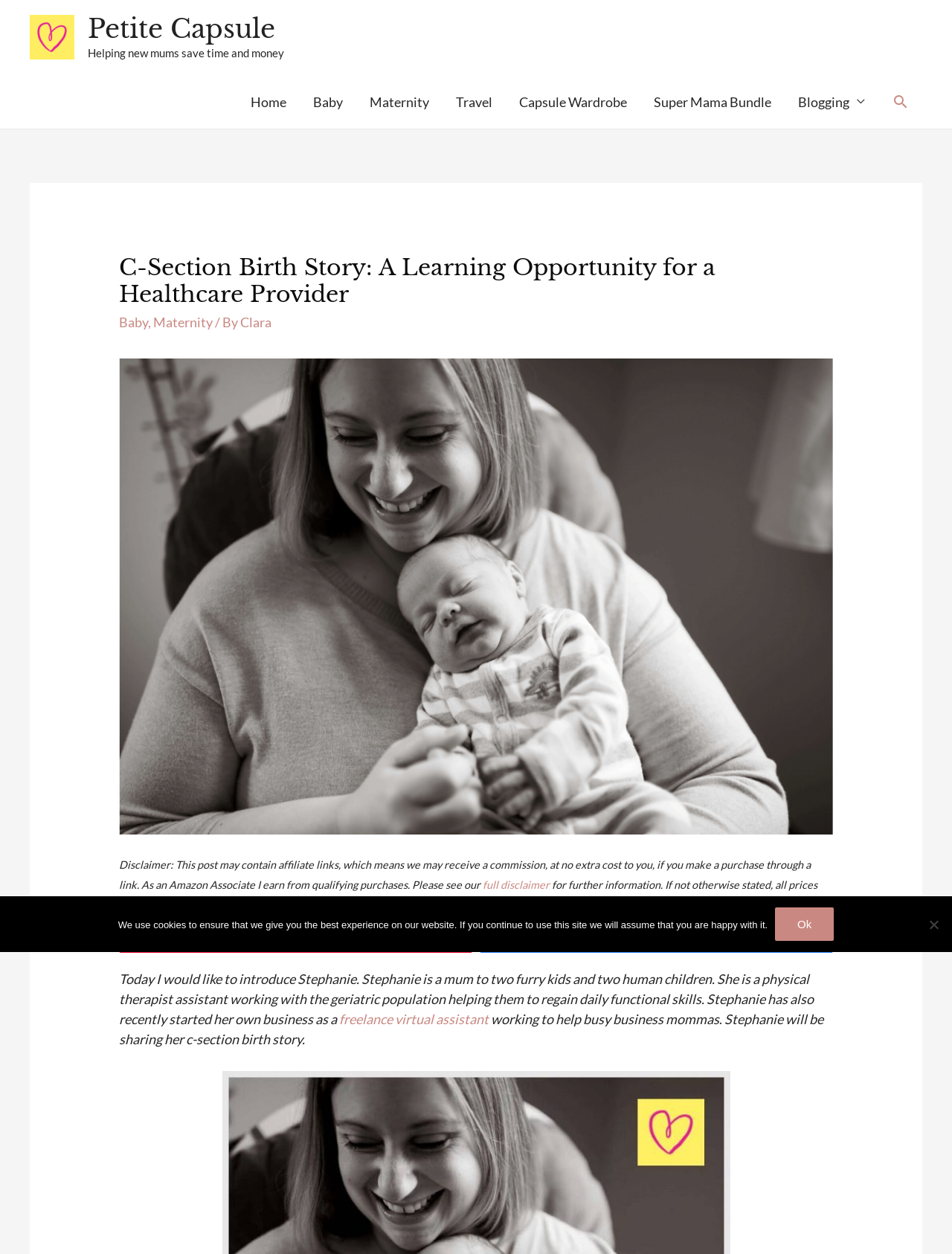Refer to the image and provide an in-depth answer to the question:
What is the purpose of Stephanie's business?

The purpose of Stephanie's business can be found in the text of the webpage, which says 'working to help busy business mommas'.